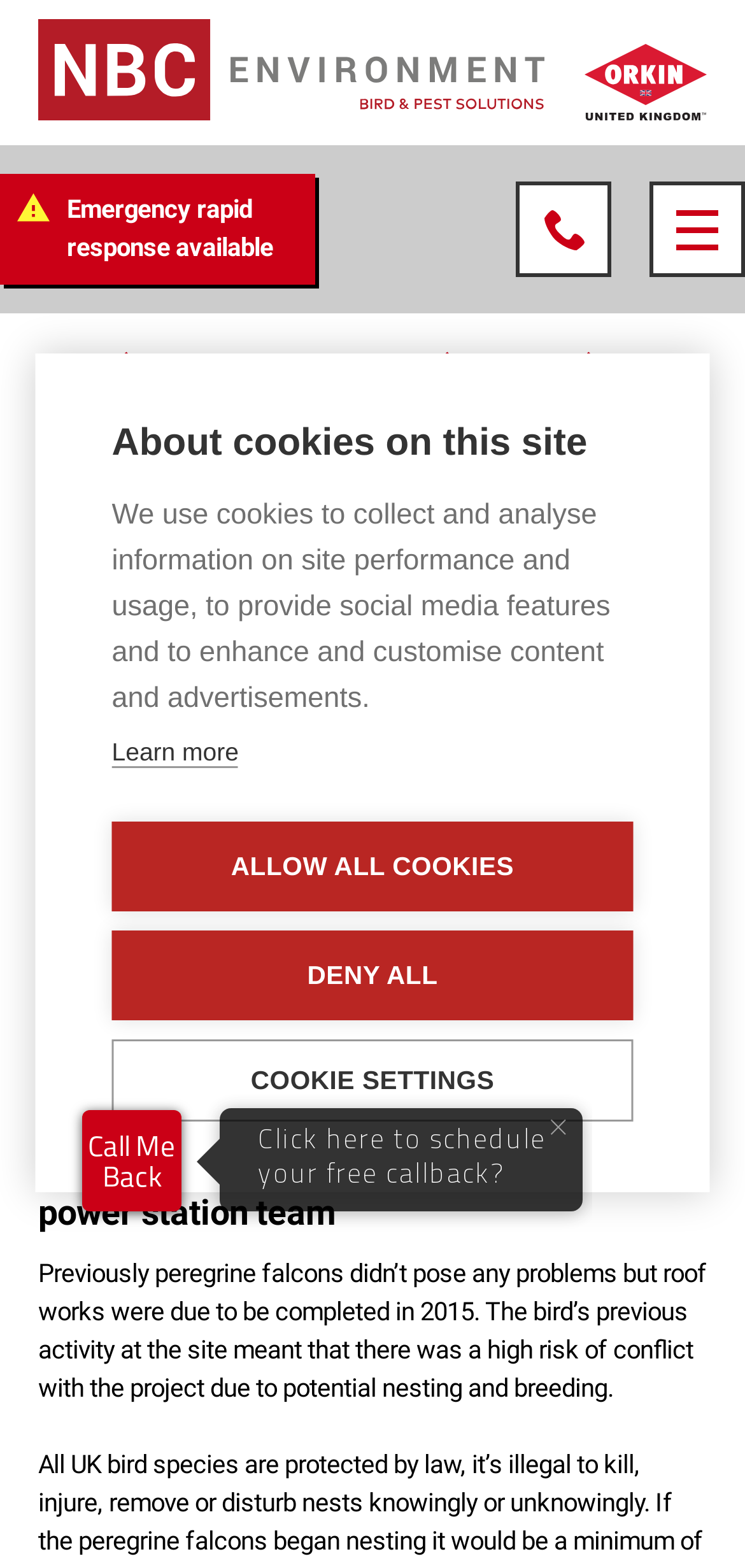What type of services does the company provide?
Answer the question with a detailed explanation, including all necessary information.

I found the type of services provided by the company by looking at the navigation menu, where I saw a link labeled 'Bird Pest Control Services', which suggests that the company provides services related to bird pest control.